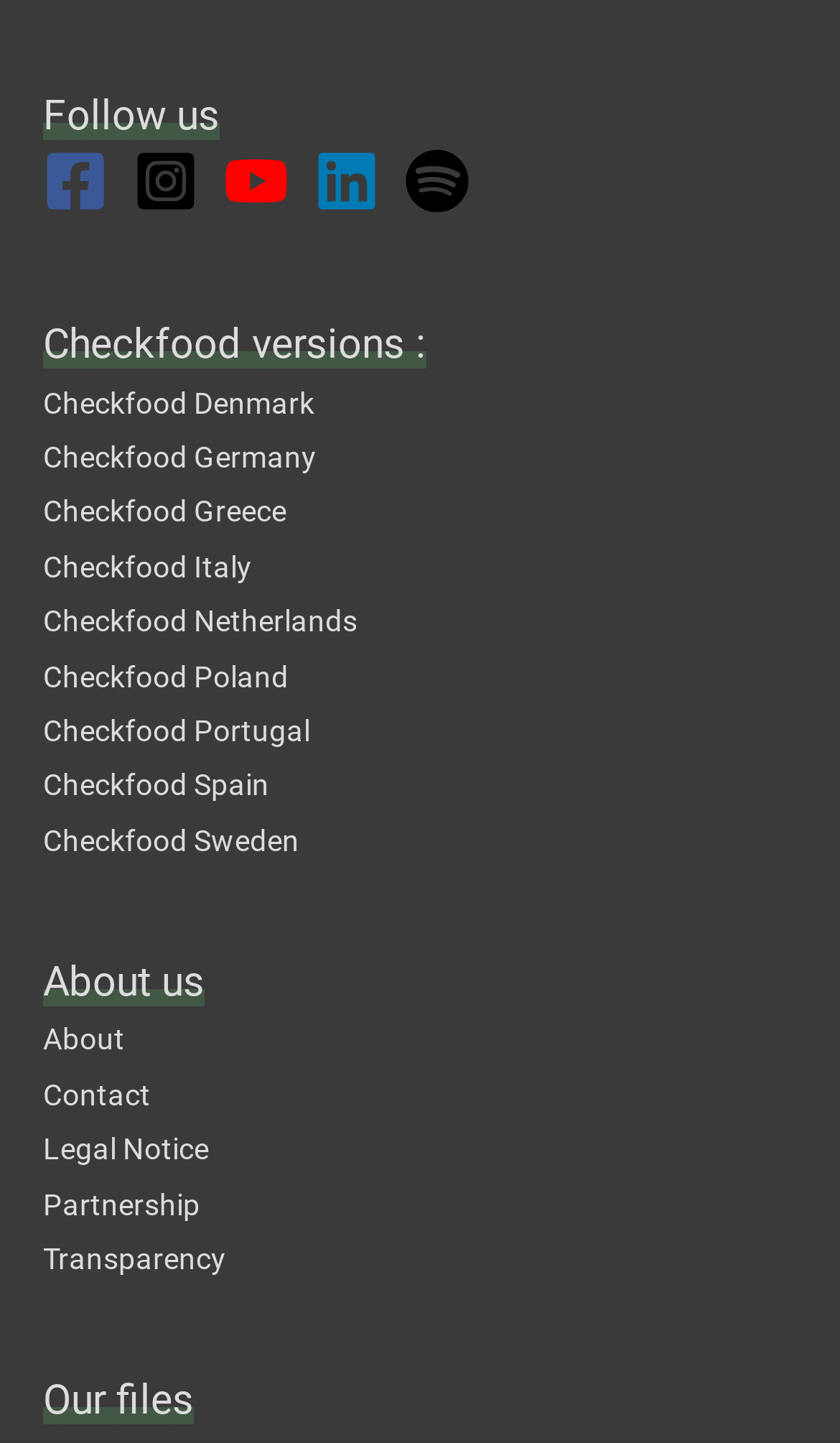How many social media links are available?
Identify the answer in the screenshot and reply with a single word or phrase.

5